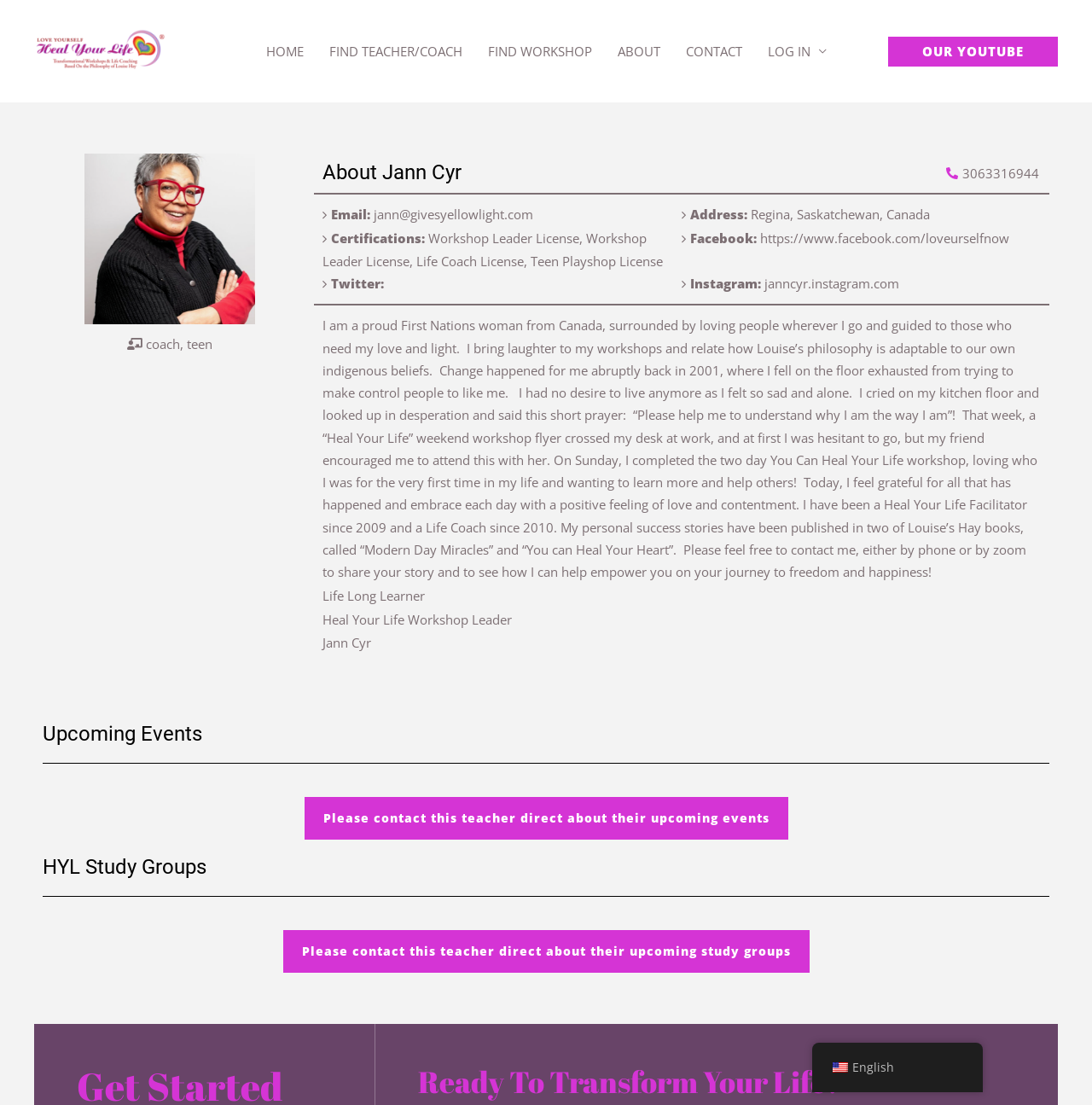Find the bounding box coordinates for the area you need to click to carry out the instruction: "Contact Jann Cyr via phone". The coordinates should be four float numbers between 0 and 1, indicated as [left, top, right, bottom].

[0.881, 0.149, 0.952, 0.164]